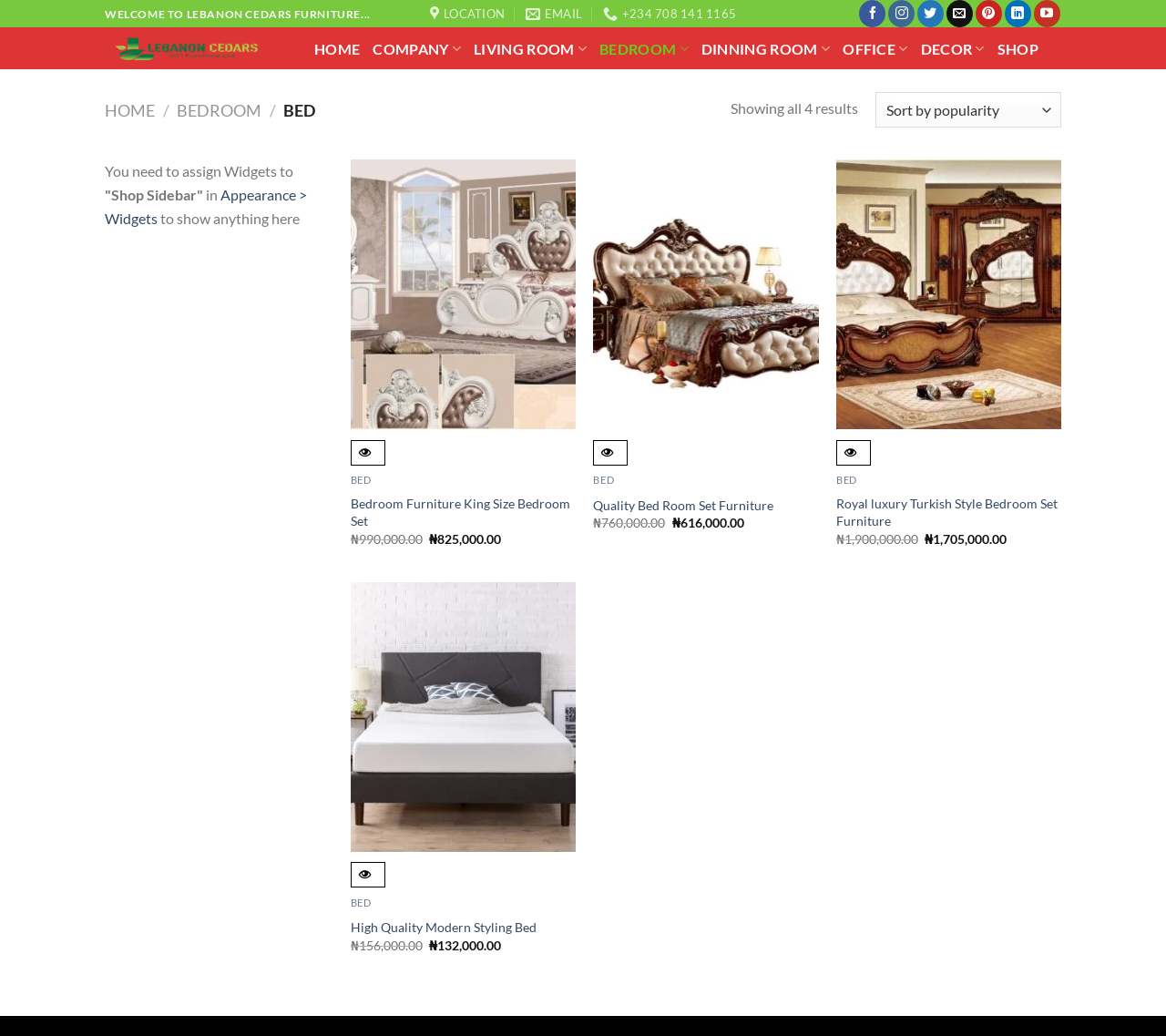Highlight the bounding box coordinates of the element you need to click to perform the following instruction: "Add to Wishlist for the 'Quality Bed Room Set Furniture' product."

[0.657, 0.197, 0.69, 0.223]